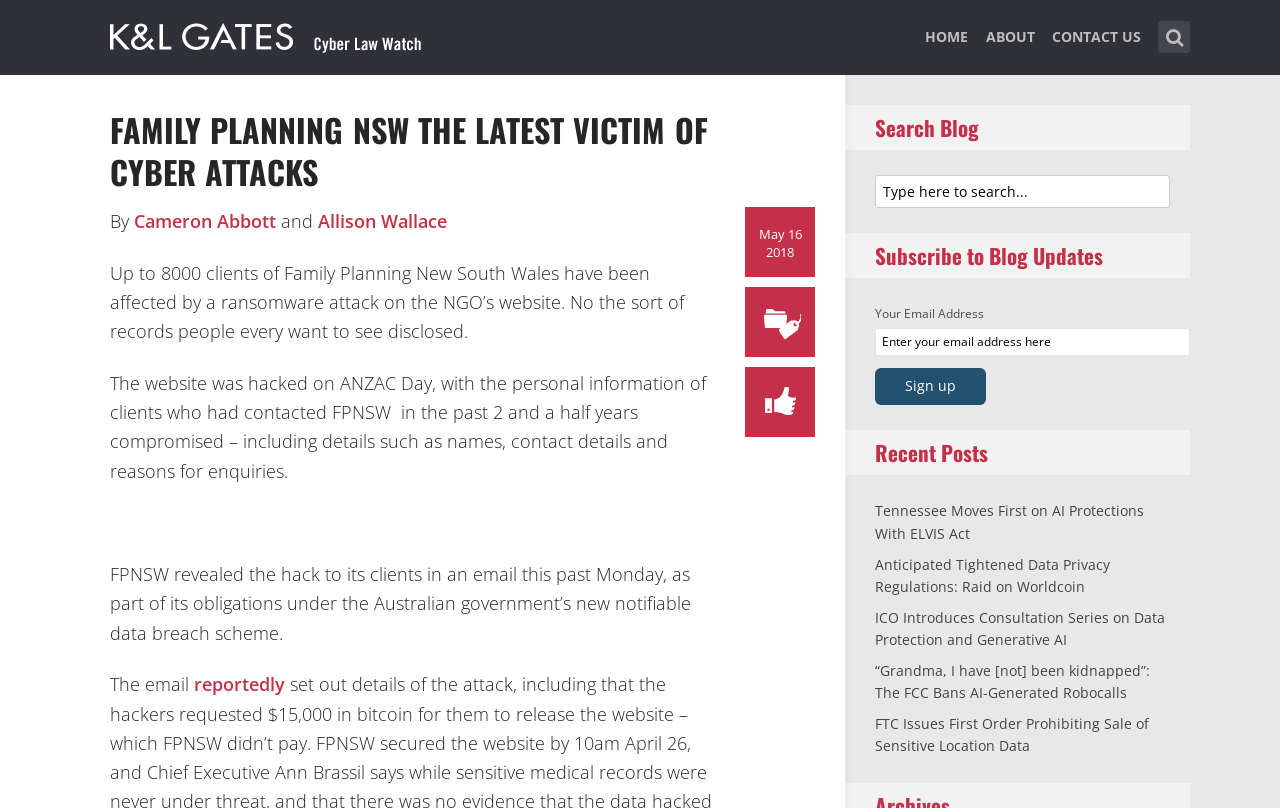Create a full and detailed caption for the entire webpage.

This webpage appears to be a blog post about Family Planning NSW being a victim of a cyber attack. At the top, there is a header section with links to "HOME", "ABOUT", and "CONTACT US" on the right side, and a search bar with a magnifying glass icon on the left side. Below the header, there is a main heading that reads "FAMILY PLANNING NSW THE LATEST VICTIM OF CYBER ATTACKS".

The article itself is divided into several paragraphs, with the first paragraph mentioning that up to 8000 clients of Family Planning New South Wales have been affected by a ransomware attack. The subsequent paragraphs provide more details about the attack, including the fact that the website was hacked on ANZAC Day and that the personal information of clients who had contacted FPNSW in the past 2 and a half years was compromised.

On the right side of the article, there are several sections, including a "Search Blog" section with a search bar, a "Subscribe to Blog Updates" section where users can enter their email address to receive updates, and a "Recent Posts" section that lists several recent blog posts with links to each article.